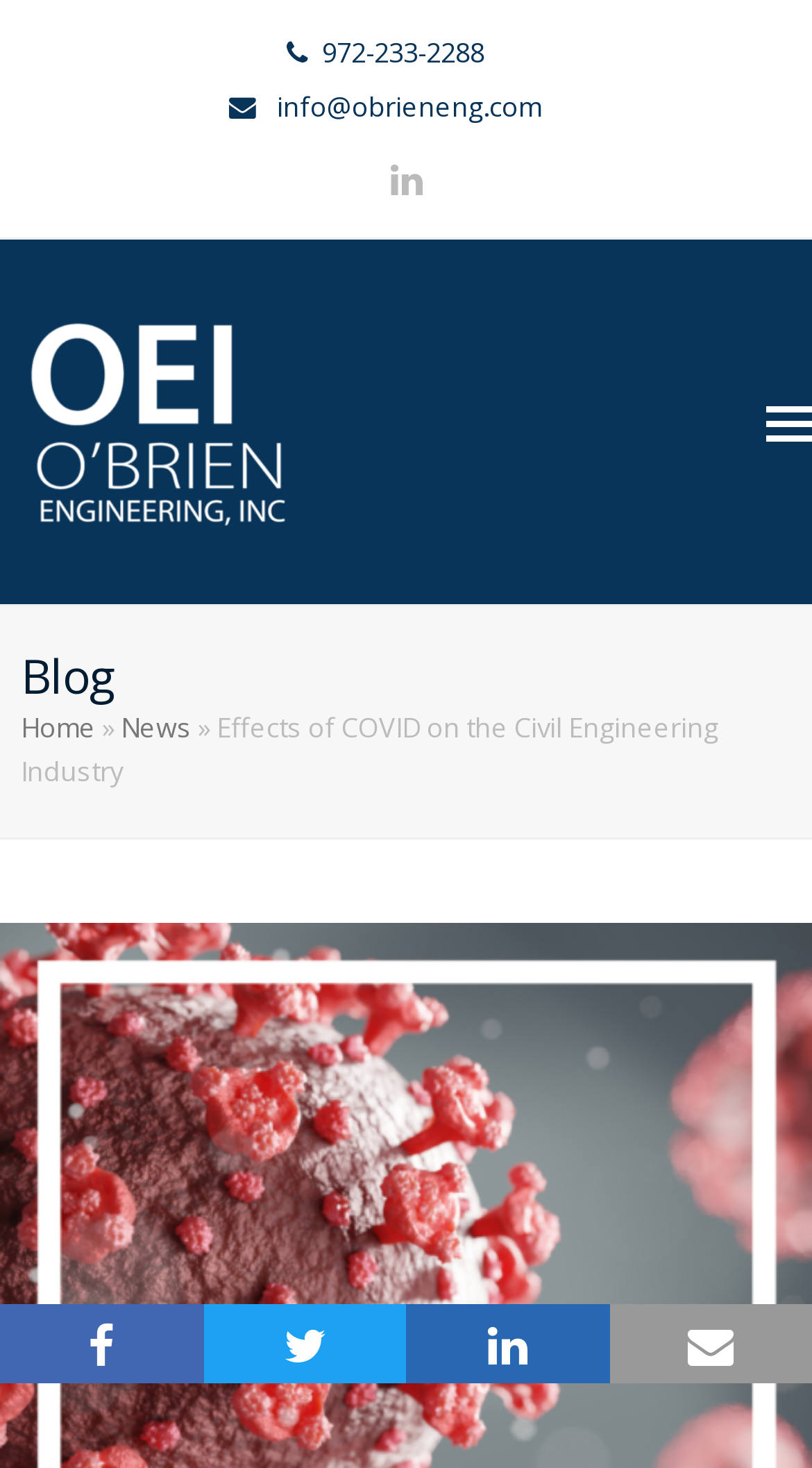Predict the bounding box of the UI element that fits this description: "aria-label="Toggle mobile menu"".

[0.944, 0.266, 1.0, 0.309]